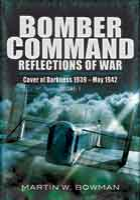Create a detailed narrative of what is happening in the image.

The image features the book cover for "Bomber Command: Reflections of War" by Martin W. Bowman. The cover presents a dramatic depiction of a bomber aircraft soaring through turbulent clouds, encapsulating the intensity and challenges faced during the period from 1939 to May 1942. The bold title "Bomber Command" is prominently displayed, alongside the subtitle "Reflections of War," indicating the book's focus on the experiences and historical insights related to the Royal Air Force's Bomber Command during World War II. This volume is part of a comprehensive series that aims to provide an in-depth narrative of RAF operations in wartime, making it a valuable resource for history enthusiasts and military scholars alike.